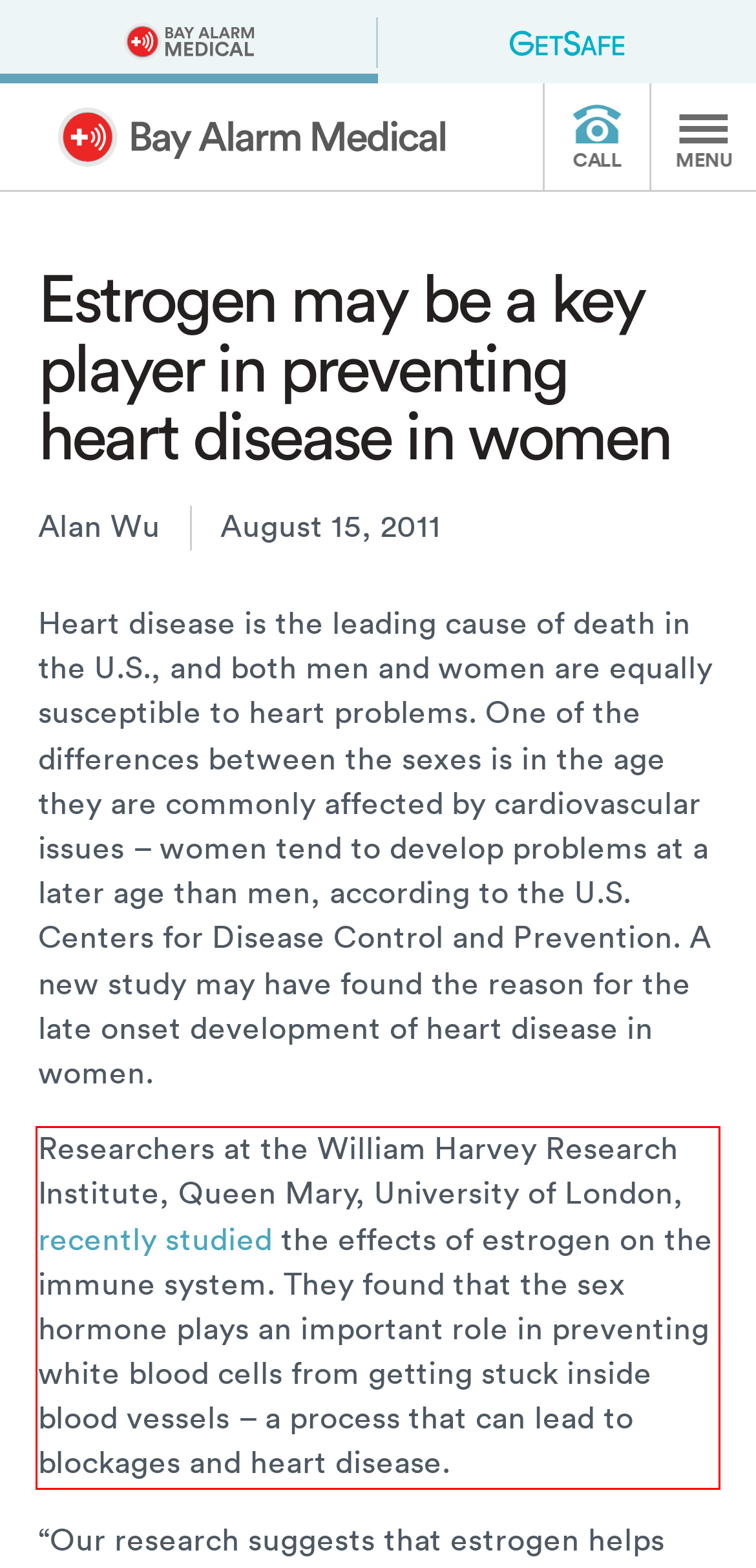You have a screenshot of a webpage where a UI element is enclosed in a red rectangle. Perform OCR to capture the text inside this red rectangle.

Researchers at the William Harvey Research Institute, Queen Mary, University of London, recently studied the effects of estrogen on the immune system. They found that the sex hormone plays an important role in preventing white blood cells from getting stuck inside blood vessels – a process that can lead to blockages and heart disease.